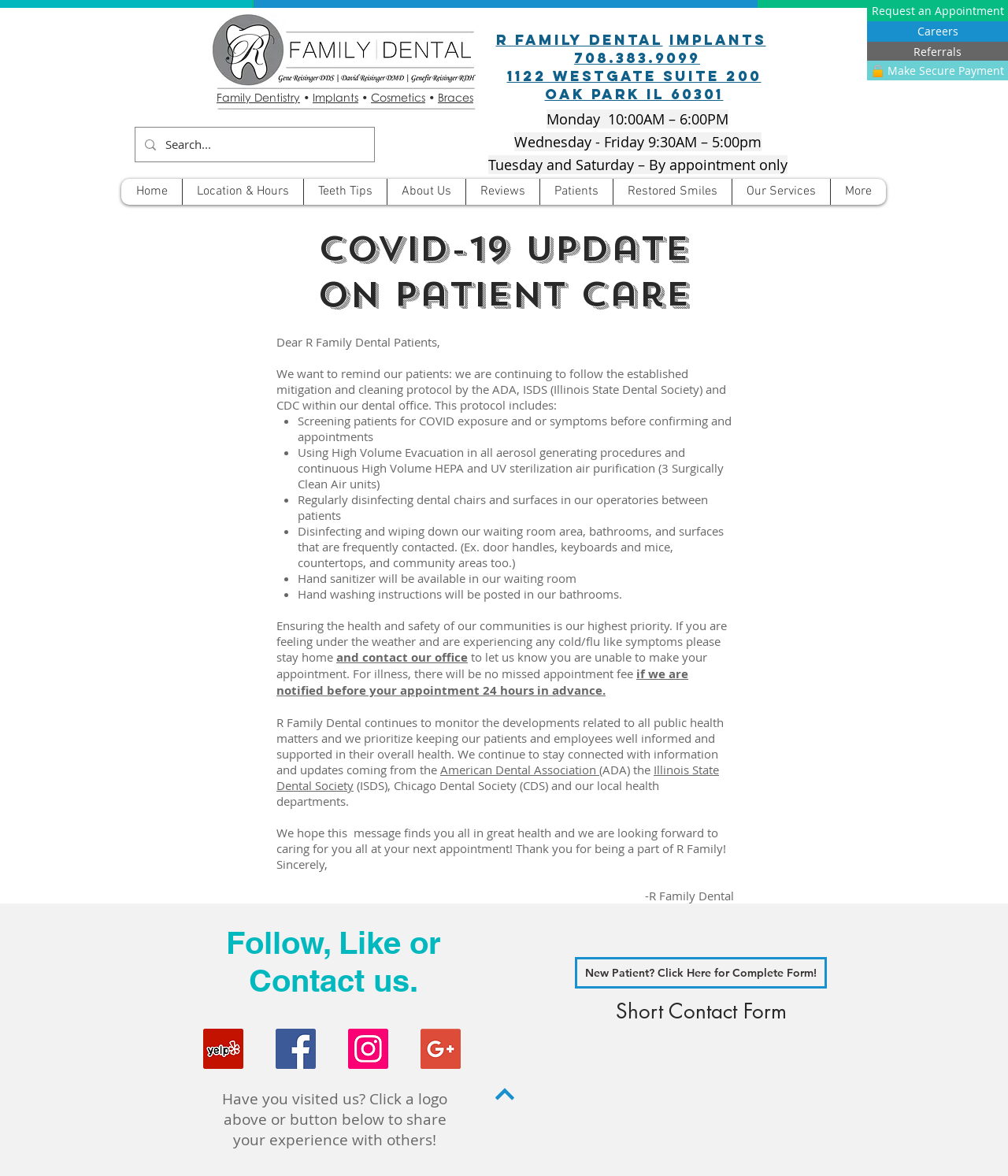What is the name of the dental office?
Make sure to answer the question with a detailed and comprehensive explanation.

I found the answer by looking at the heading 'R Family Dental Implants' and the text 'R Family Dental continues to monitor the developments related to all public health matters...' which indicates that R Family Dental is the name of the dental office.